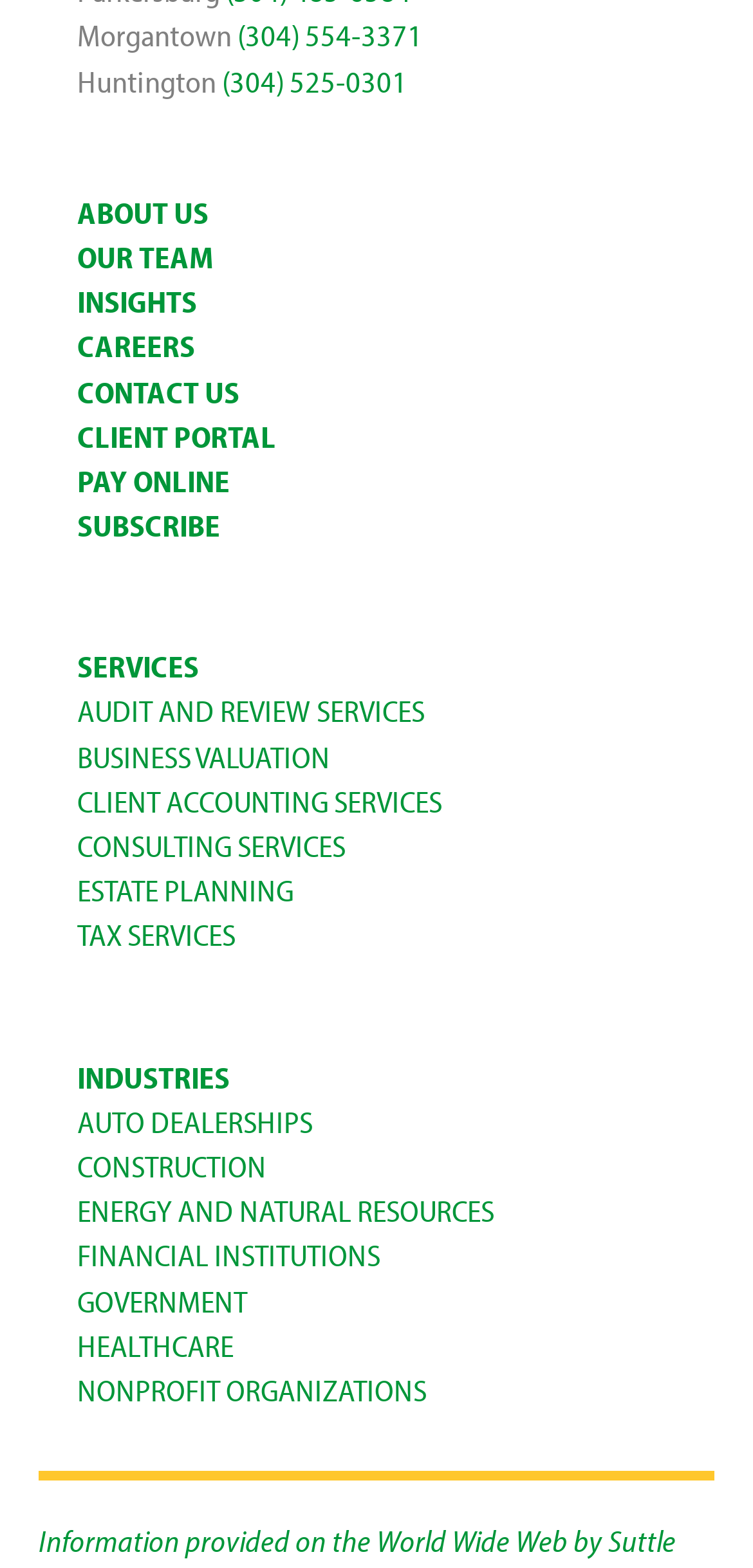Determine the bounding box for the UI element that matches this description: "INDUSTRIES".

[0.103, 0.674, 0.305, 0.699]